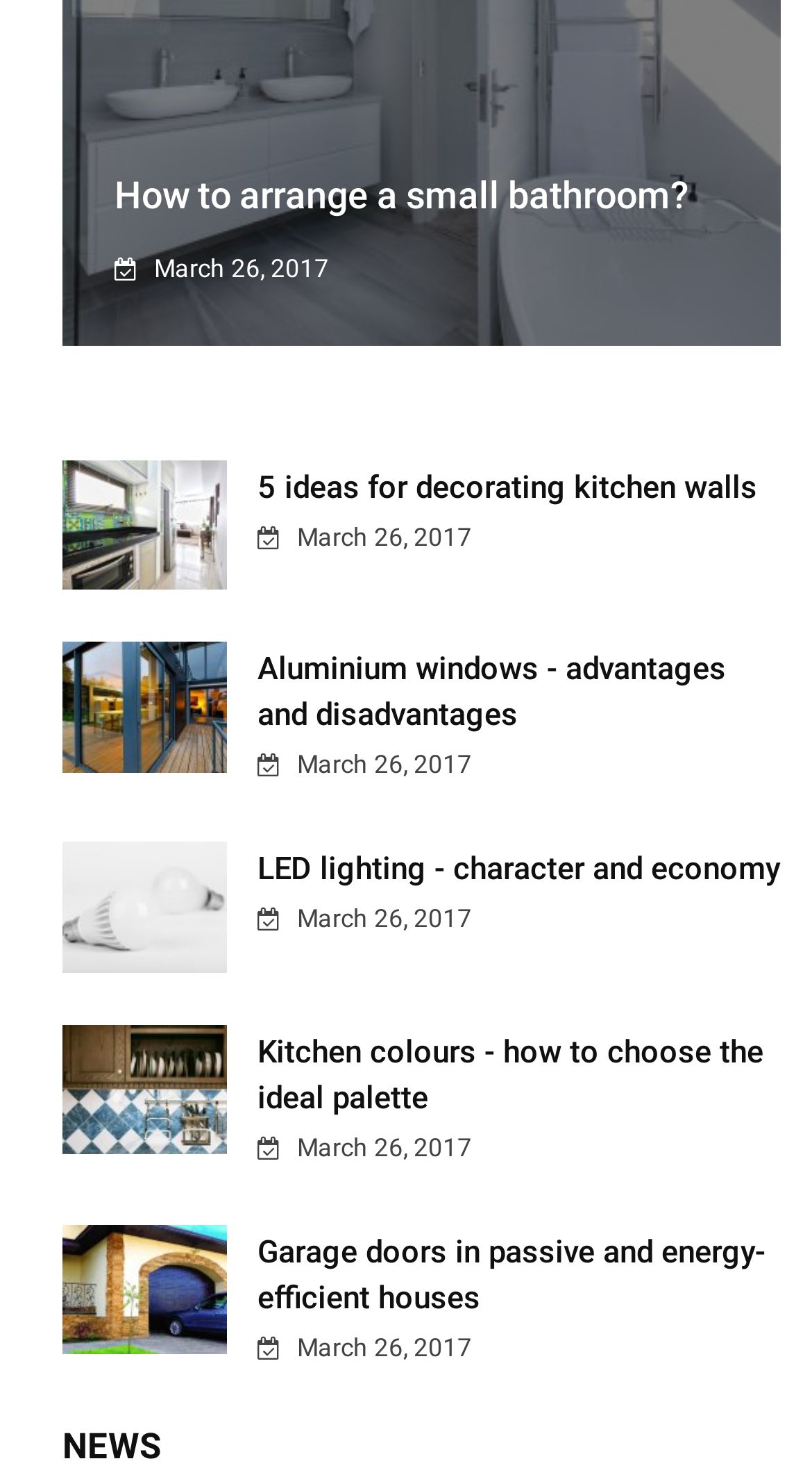Answer the question below in one word or phrase:
What is the theme of the articles on this webpage?

Home decoration and improvement